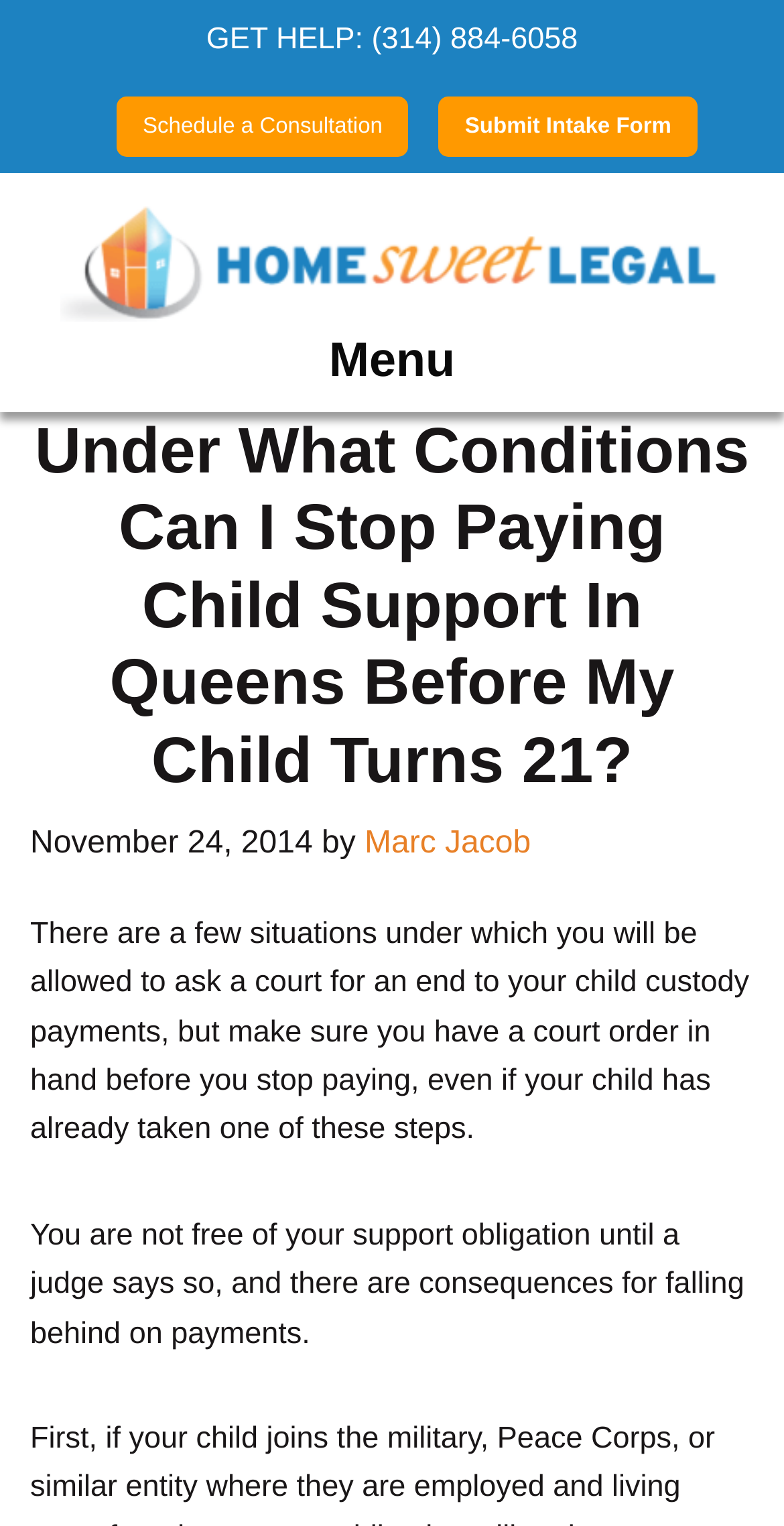Who wrote the article?
Provide a short answer using one word or a brief phrase based on the image.

Marc Jacob